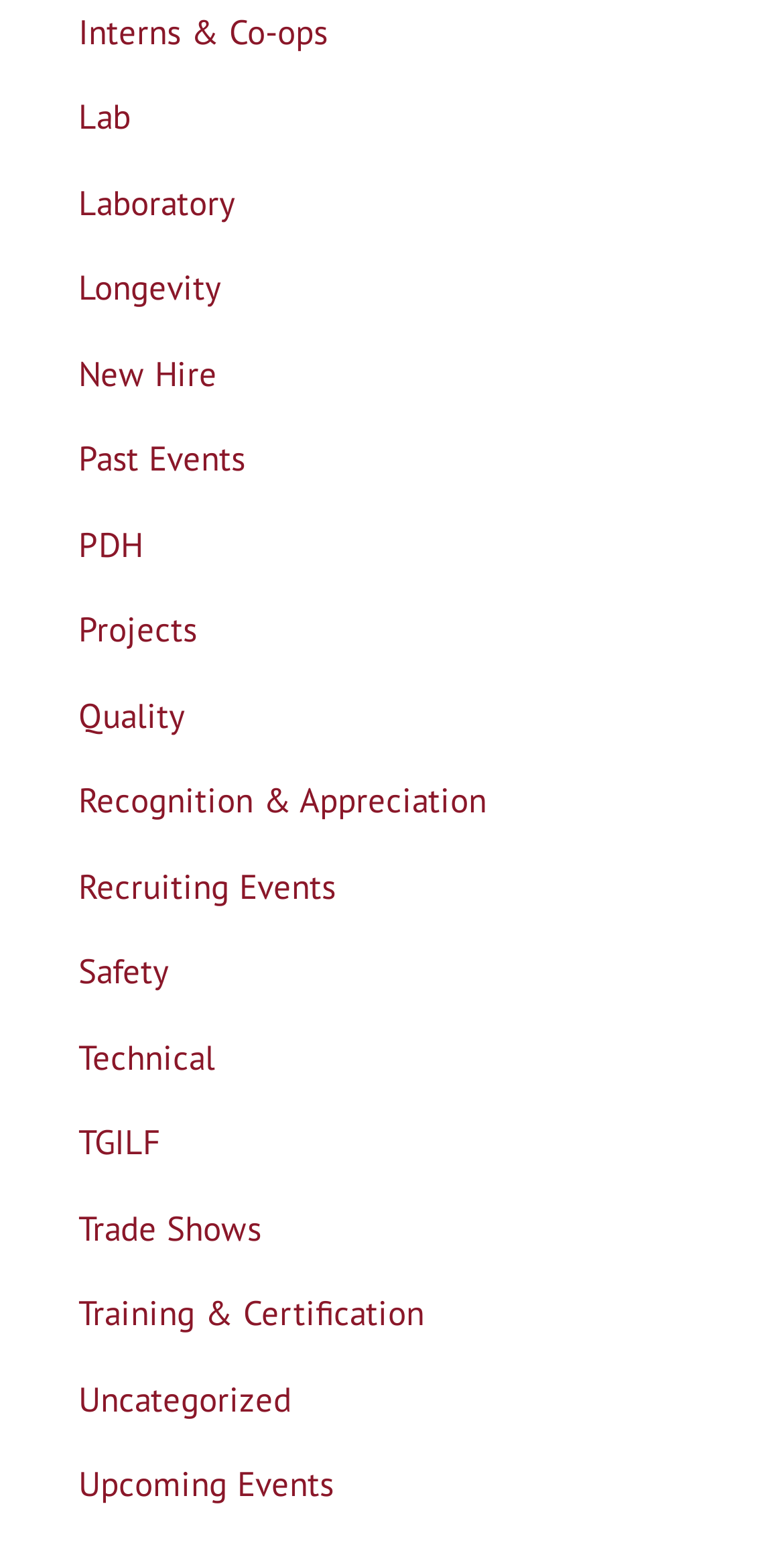Select the bounding box coordinates of the element I need to click to carry out the following instruction: "Learn about Quality".

[0.1, 0.447, 0.236, 0.475]